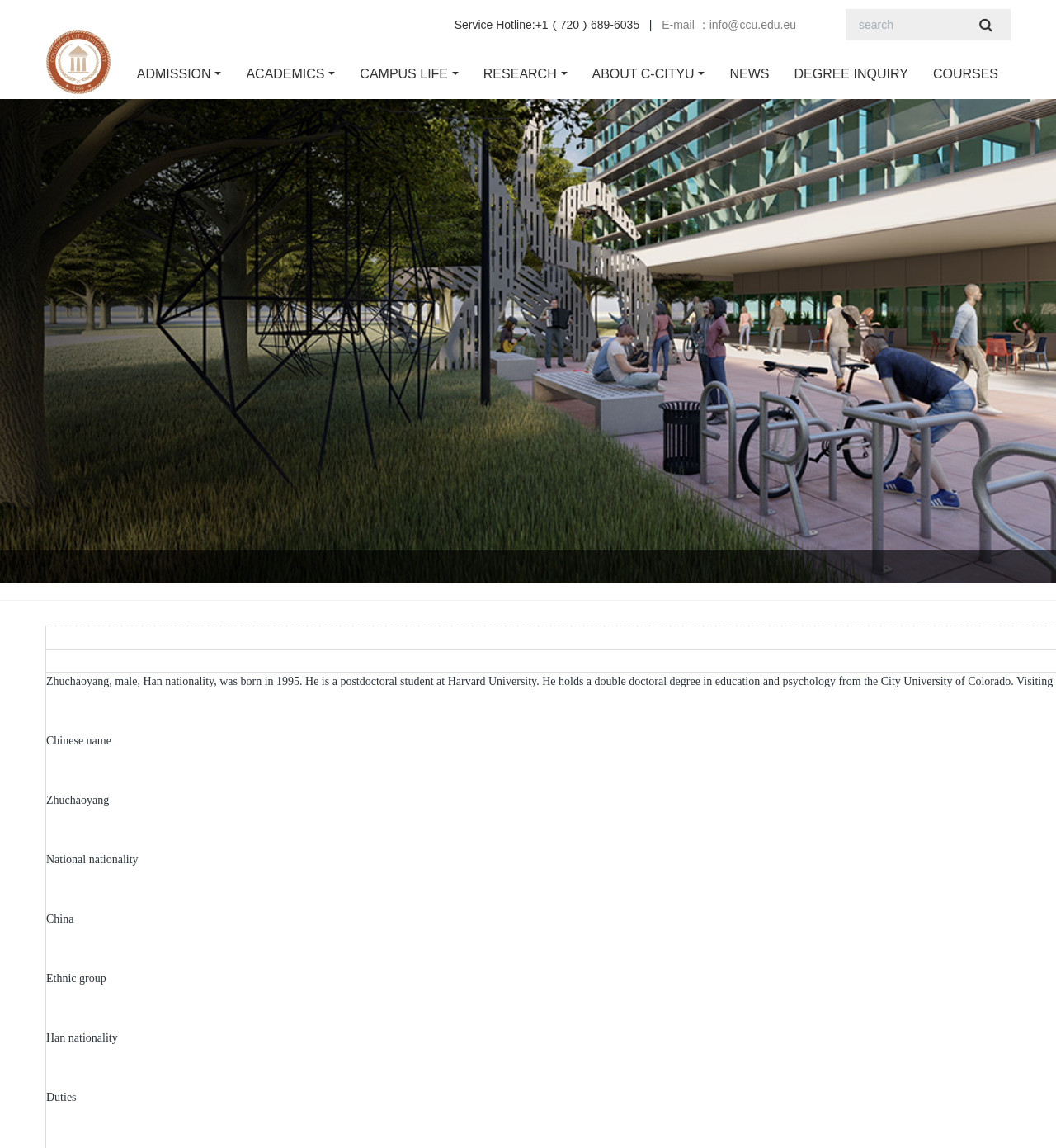Find the bounding box coordinates for the HTML element described in this sentence: "name="searchword" placeholder="search"". Provide the coordinates as four float numbers between 0 and 1, in the format [left, top, right, bottom].

[0.801, 0.008, 0.957, 0.035]